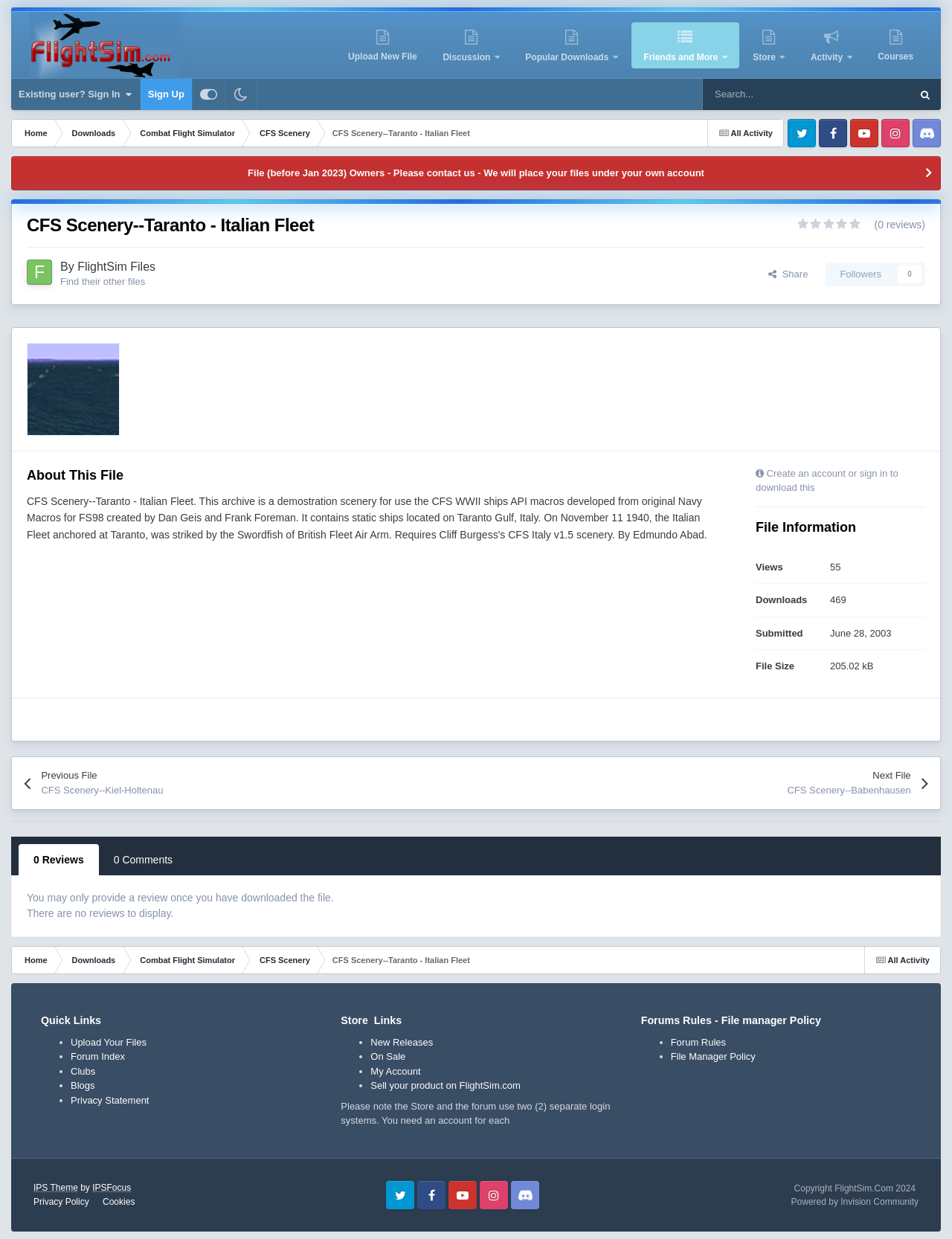Determine the bounding box for the described UI element: "Forum Index".

[0.074, 0.848, 0.131, 0.857]